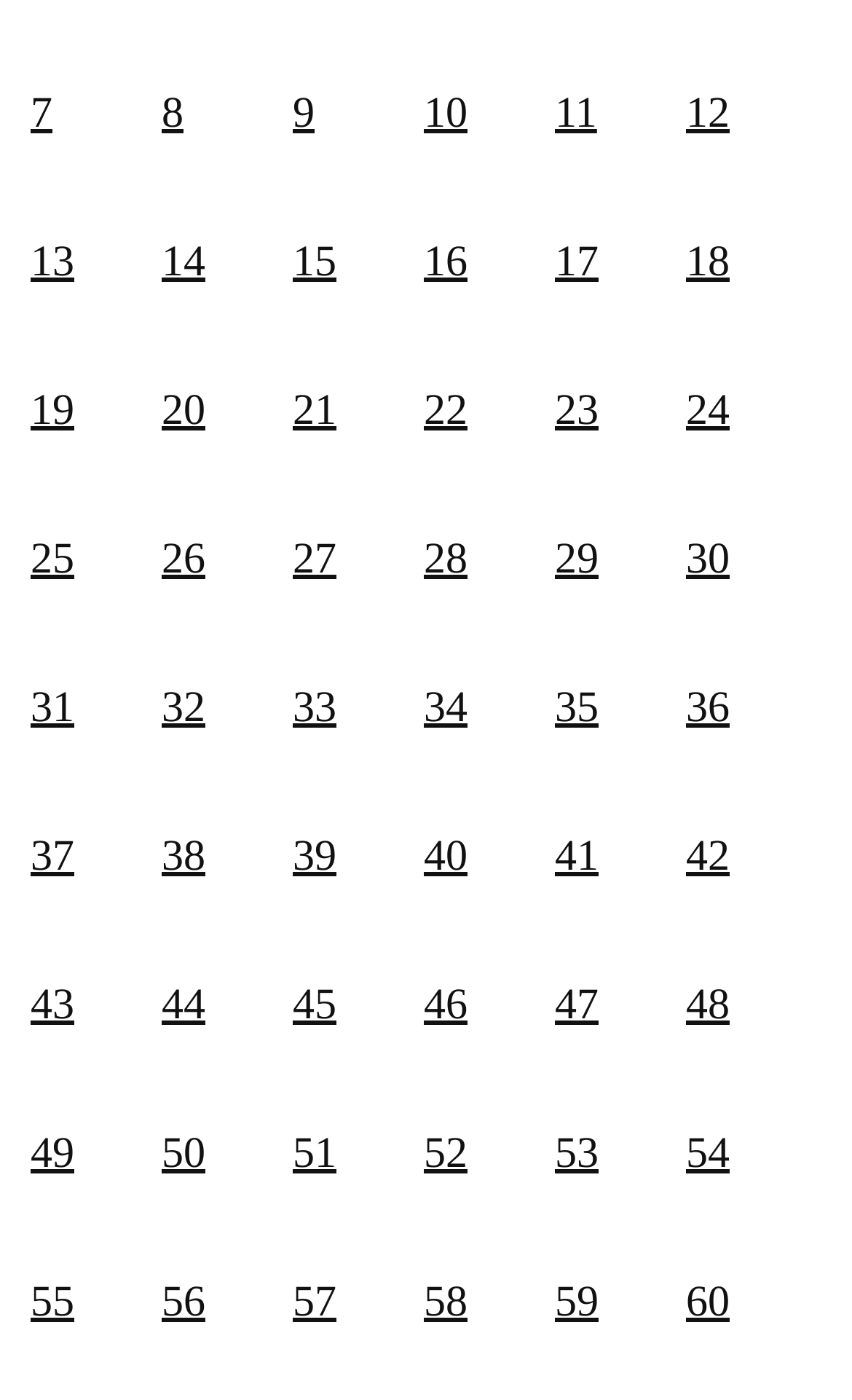Identify the bounding box coordinates of the specific part of the webpage to click to complete this instruction: "click number 55".

[0.021, 0.887, 0.174, 0.974]